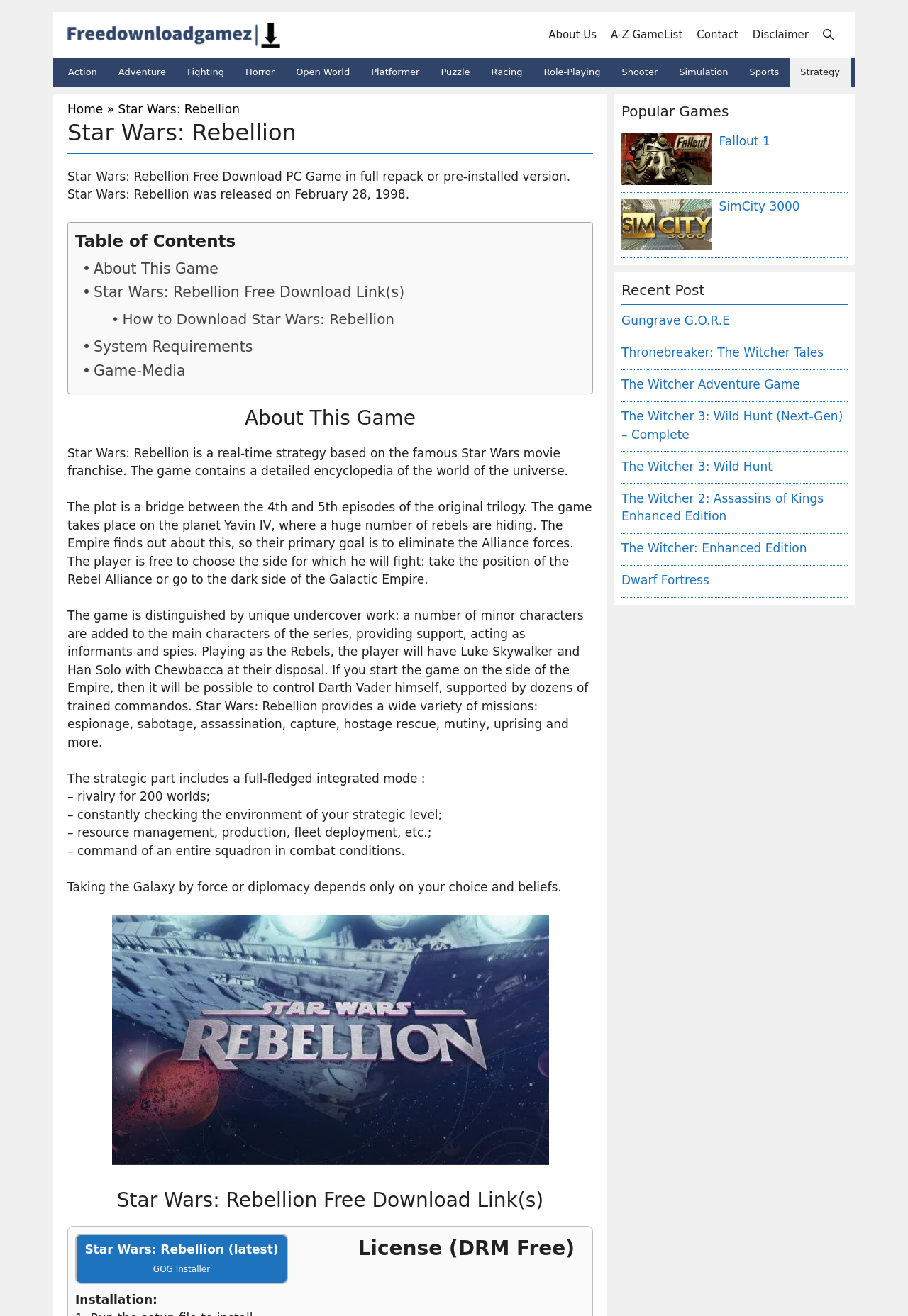Locate the bounding box of the UI element described in the following text: "aria-label="Open Search Bar"".

[0.898, 0.015, 0.926, 0.039]